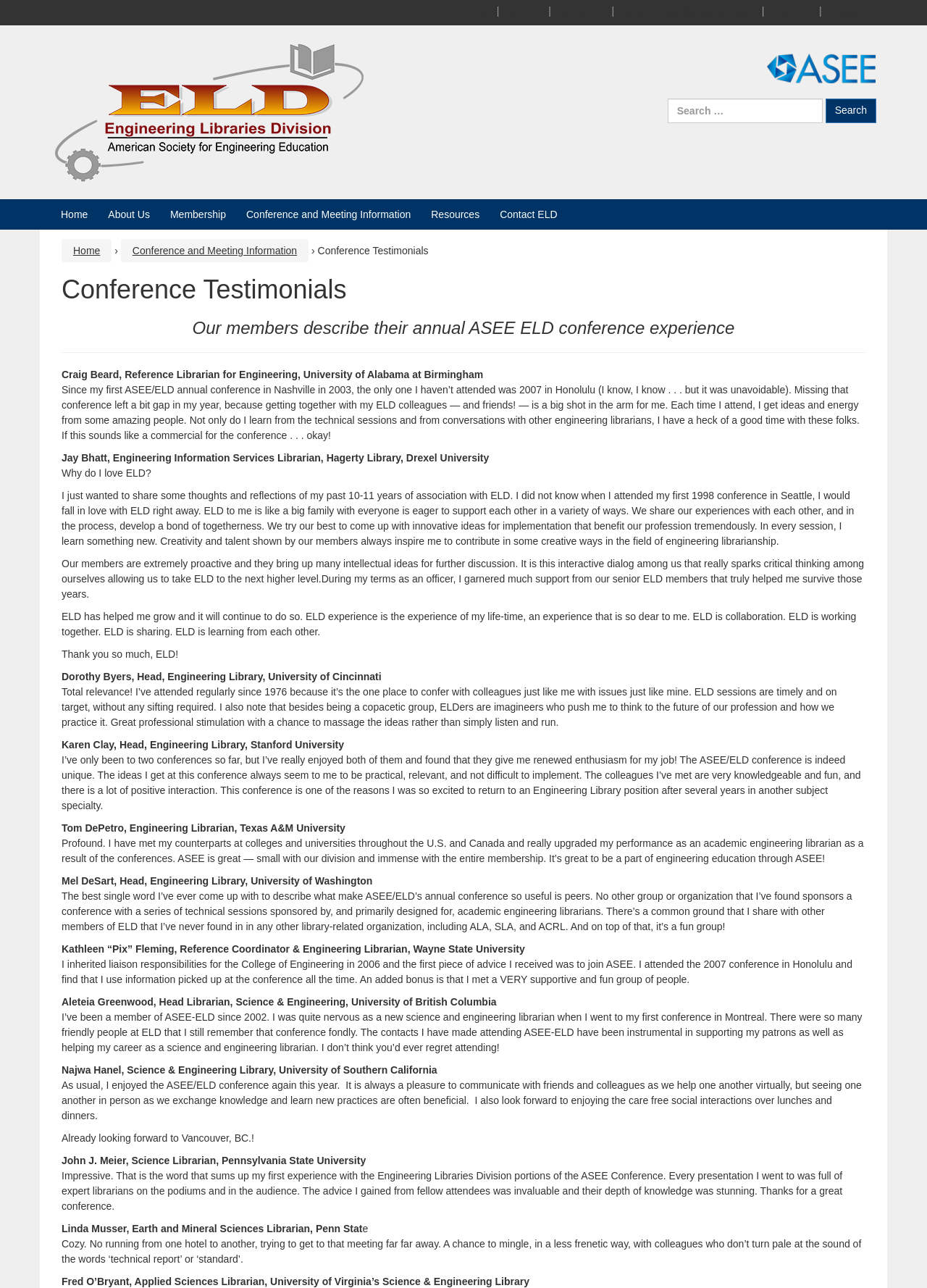Provide a one-word or one-phrase answer to the question:
What is the theme of the conference?

Engineering education